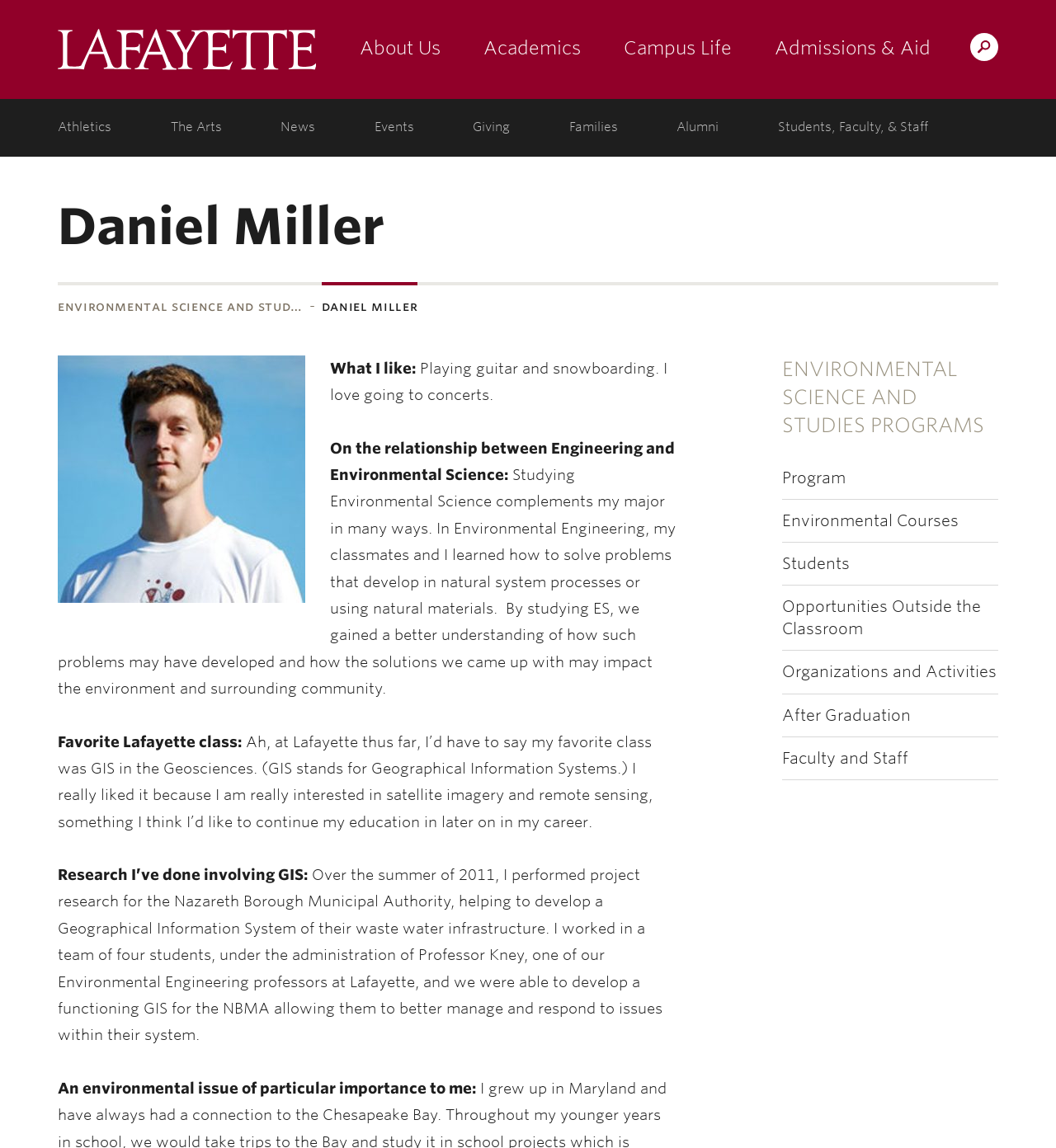Kindly provide the bounding box coordinates of the section you need to click on to fulfill the given instruction: "Go to Parent Portal".

None